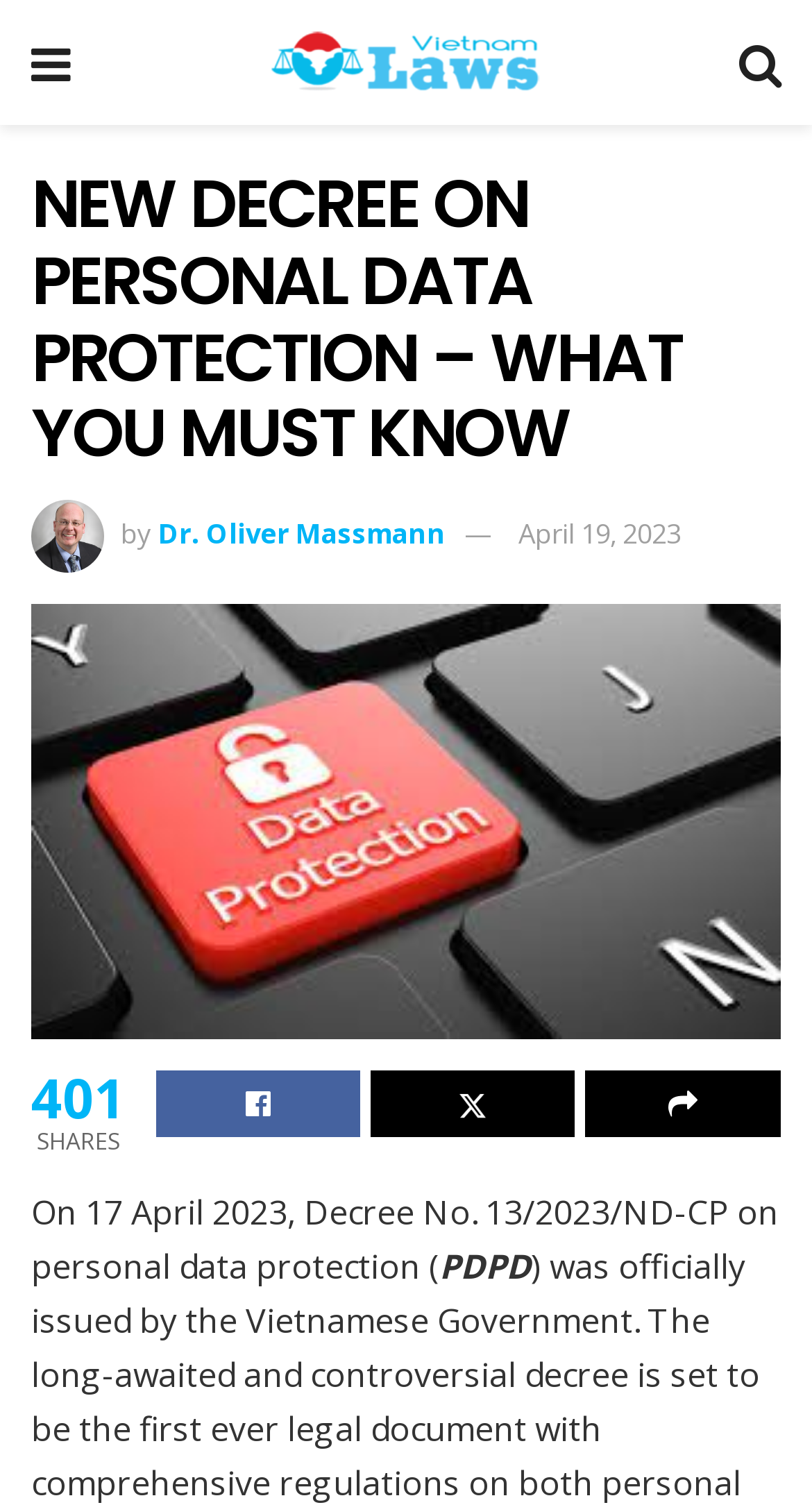Please respond to the question with a concise word or phrase:
When was the article published?

April 19, 2023